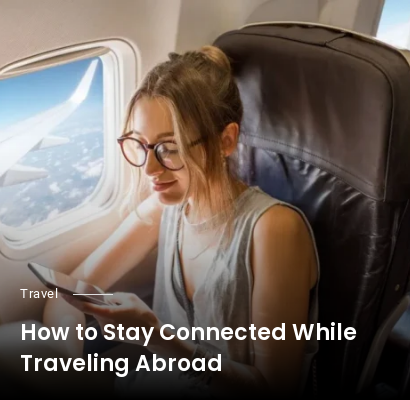Respond to the question below with a single word or phrase:
What is visible outside the airplane window?

The airplane's wing